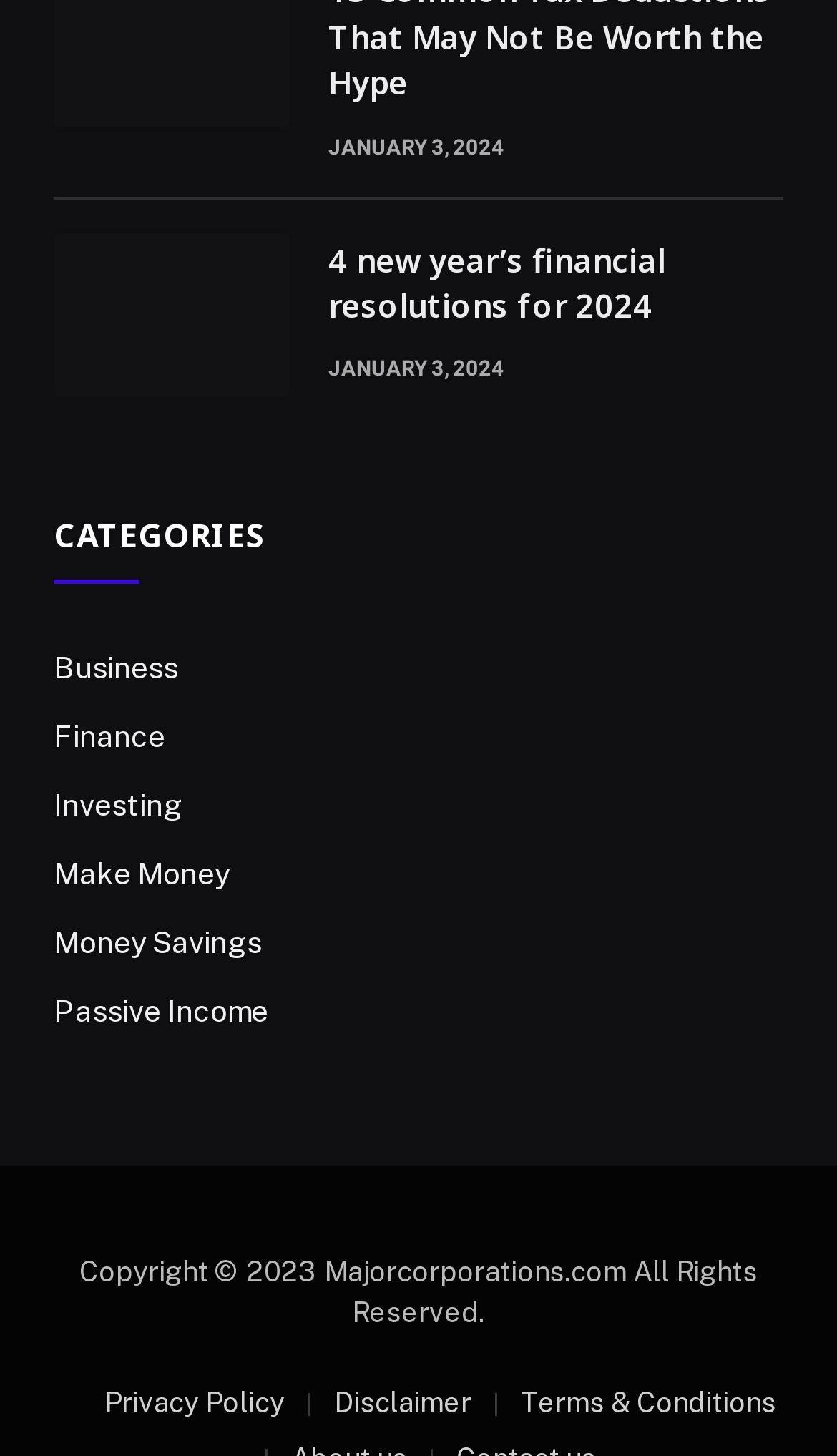What is the copyright year of the webpage? Please answer the question using a single word or phrase based on the image.

2023